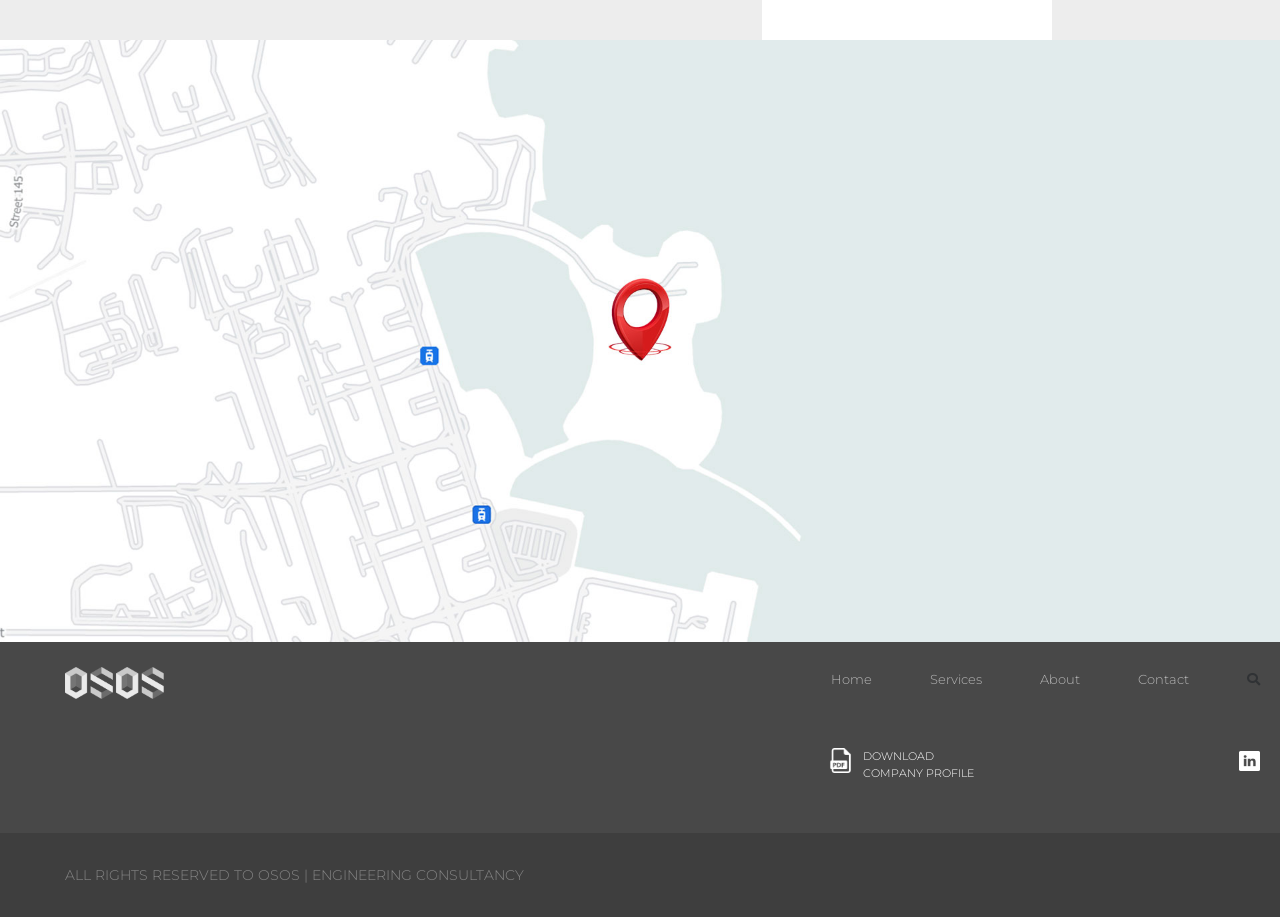How many main navigation links are there?
Refer to the image and provide a one-word or short phrase answer.

4